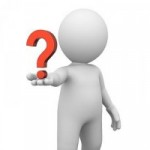What is the tone of the image?
Using the details from the image, give an elaborate explanation to answer the question.

The overall tone of the image is neutral and straightforward, making it suitable for educational or professional content that encourages engagement and exploration of ideas, without any emotional or biased connotations.